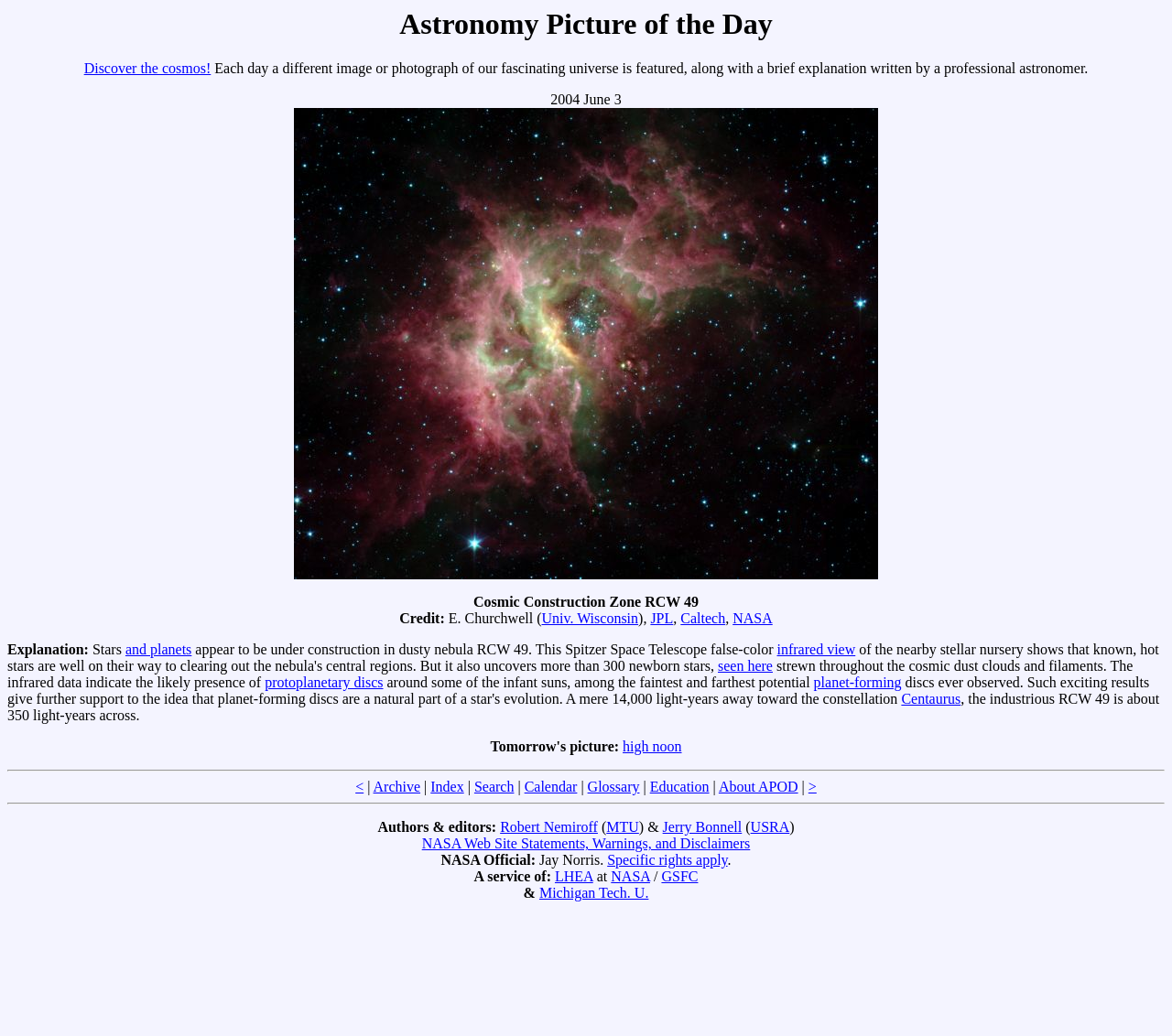Return the bounding box coordinates of the UI element that corresponds to this description: "USRA". The coordinates must be given as four float numbers in the range of 0 and 1, [left, top, right, bottom].

[0.64, 0.791, 0.674, 0.806]